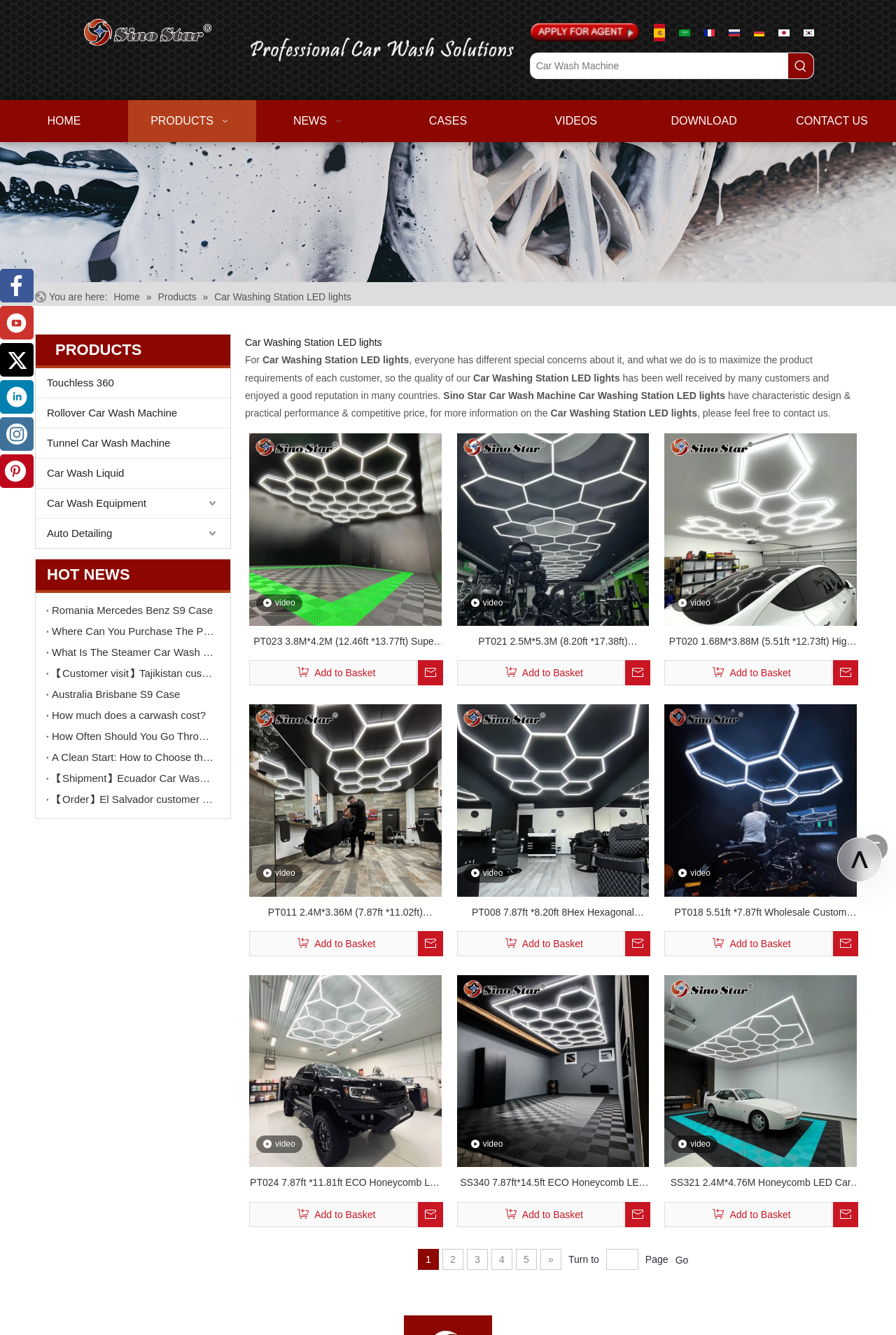Please identify the bounding box coordinates of the element's region that needs to be clicked to fulfill the following instruction: "Click Send data". The bounding box coordinates should consist of four float numbers between 0 and 1, i.e., [left, top, right, bottom].

None